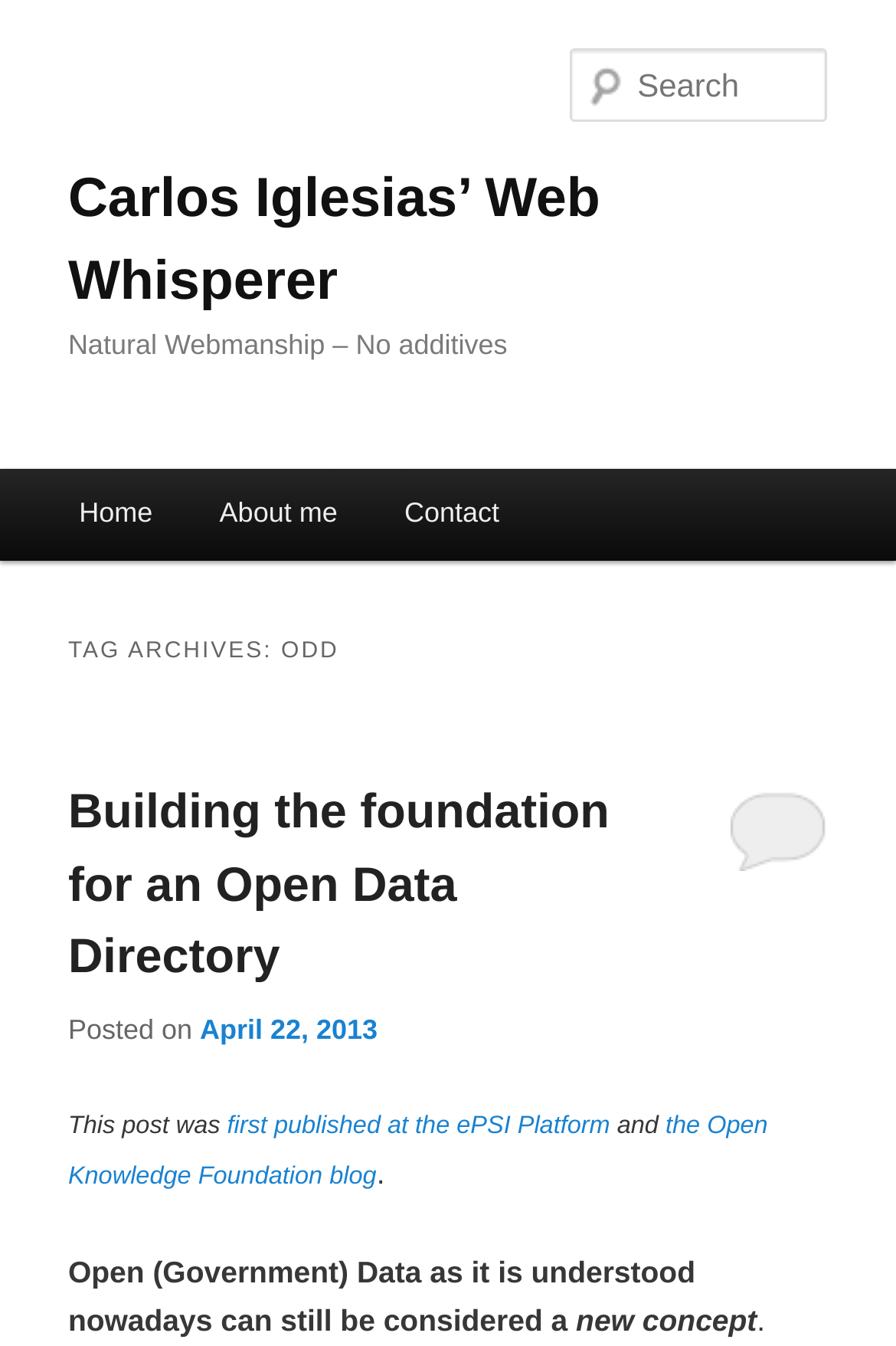Please identify the bounding box coordinates of the region to click in order to complete the given instruction: "view TAG ARCHIVES". The coordinates should be four float numbers between 0 and 1, i.e., [left, top, right, bottom].

[0.076, 0.463, 0.924, 0.508]